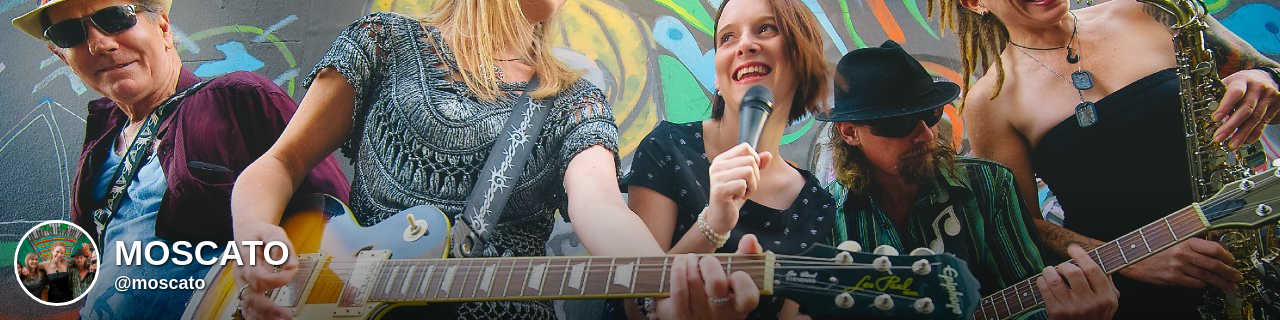Answer this question in one word or a short phrase: How many band members are depicted in the image?

At least 4